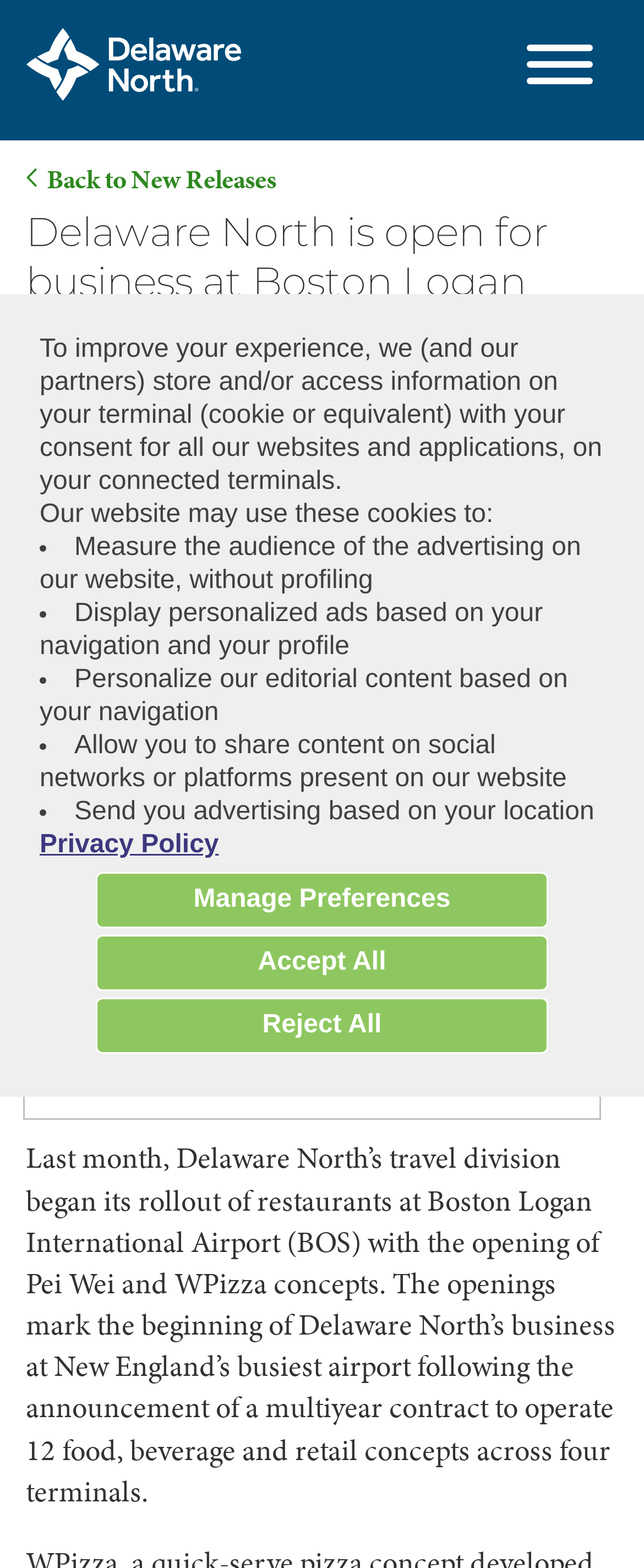Locate and extract the headline of this webpage.

Delaware North is open for business at Boston Logan International Airport